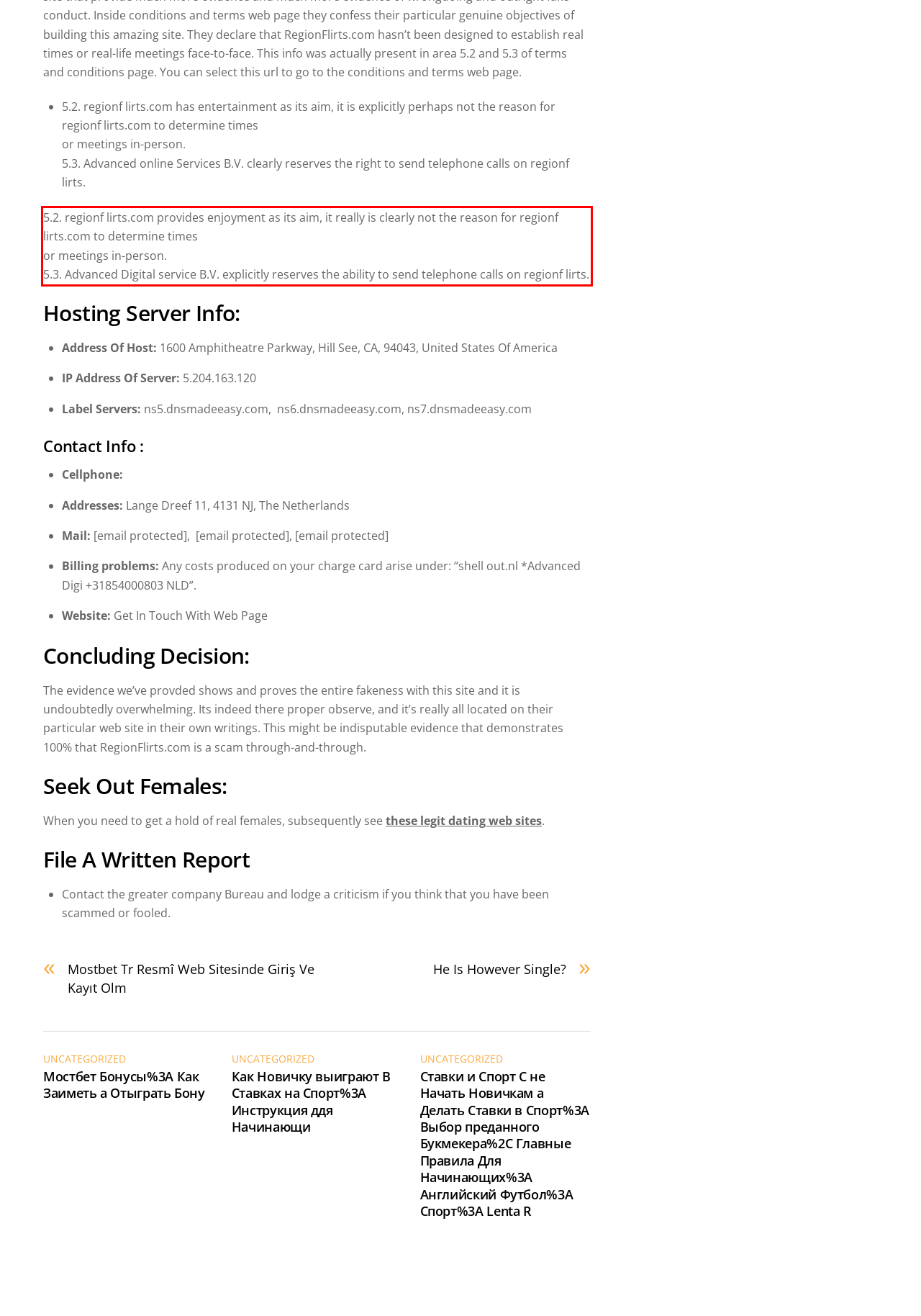Please examine the screenshot of the webpage and read the text present within the red rectangle bounding box.

5.2. regionf lirts.com provides enjoyment as its aim, it really is clearly not the reason for regionf lirts.com to determine times or meetings in-person. 5.3. Advanced Digital service B.V. explicitly reserves the ability to send telephone calls on regionf lirts.